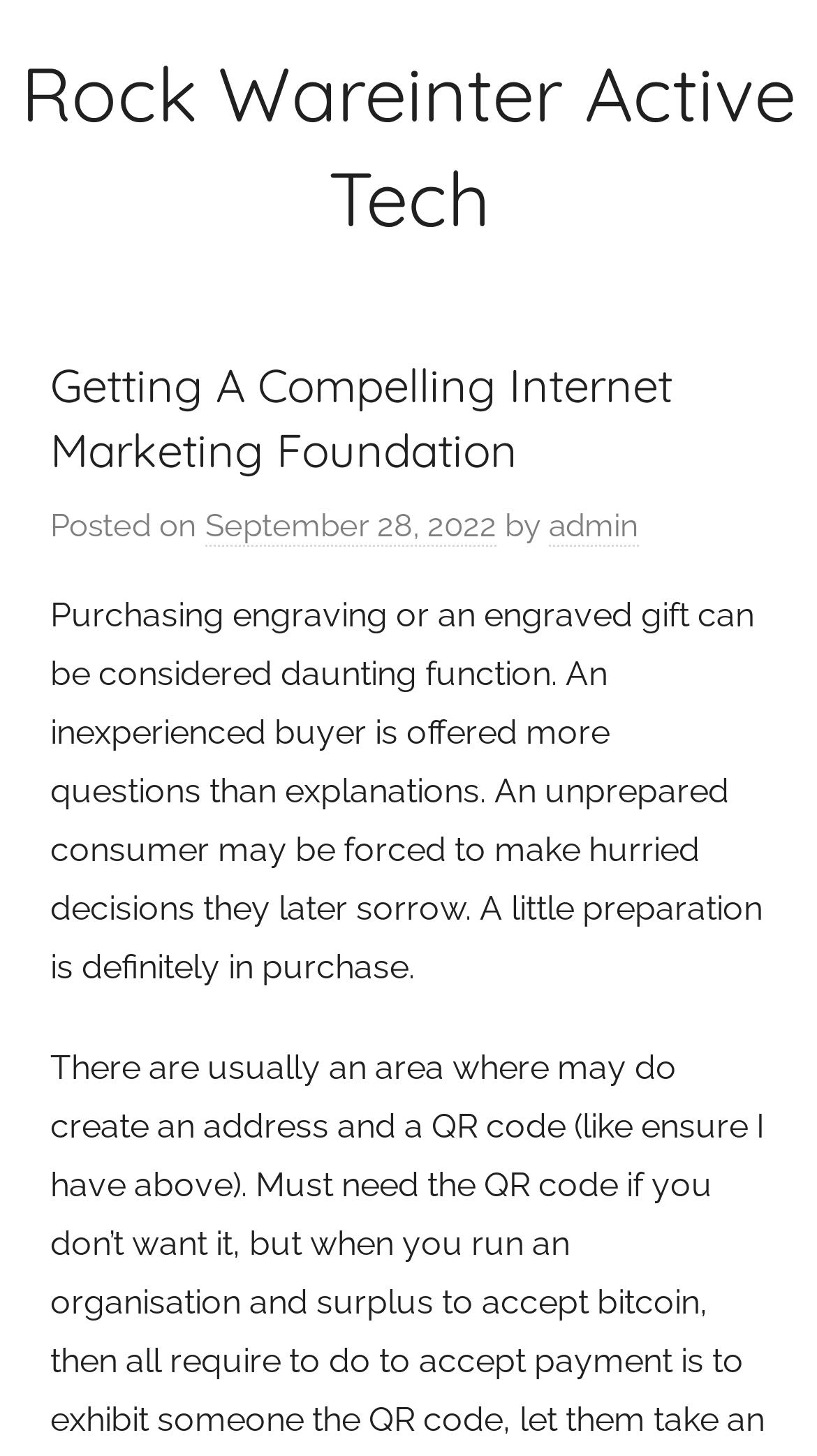Use a single word or phrase to respond to the question:
What is the date of the post?

September 28, 2022